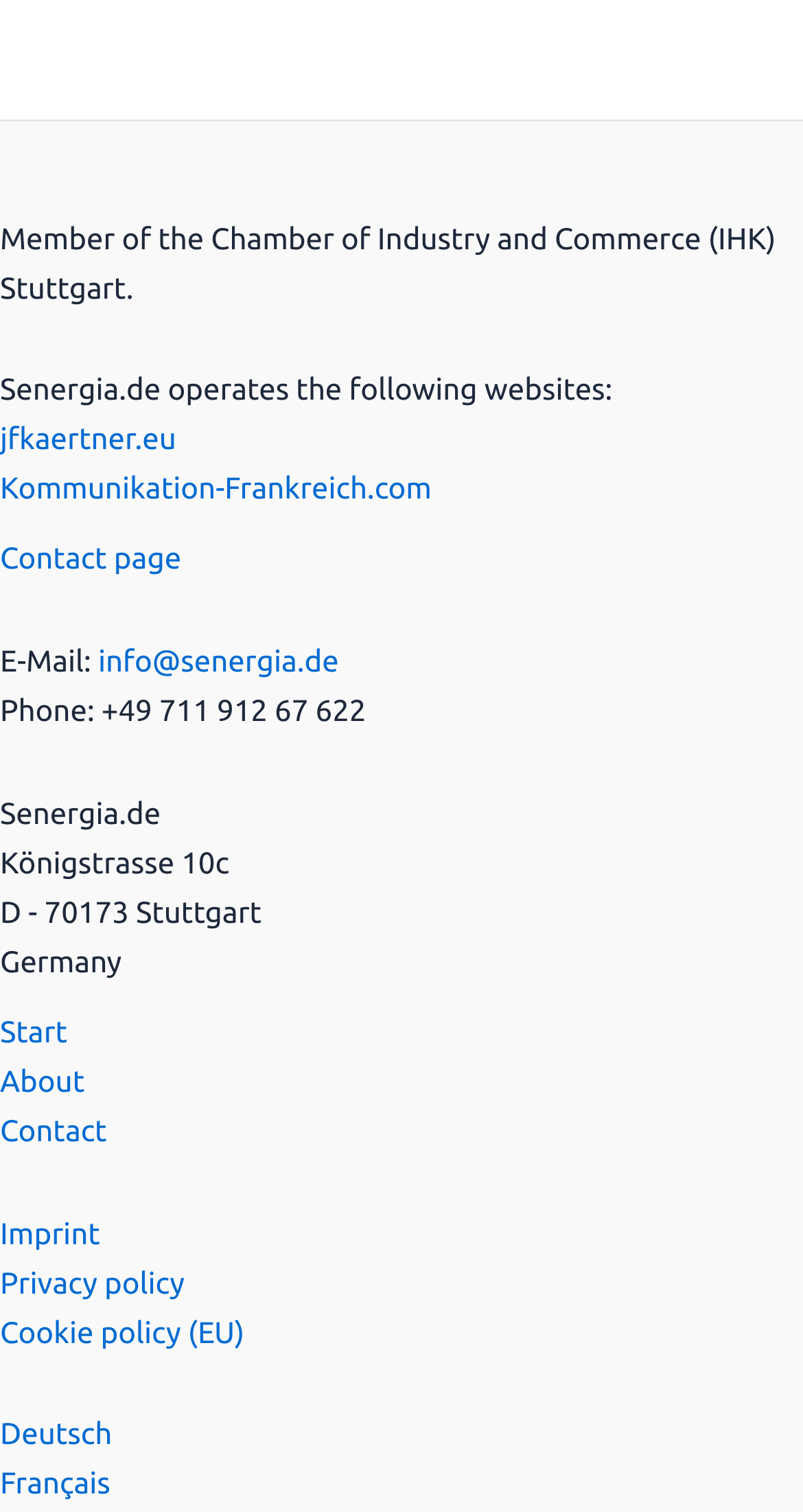Answer the question with a brief word or phrase:
What is the company's membership?

Chamber of Industry and Commerce (IHK) Stuttgart